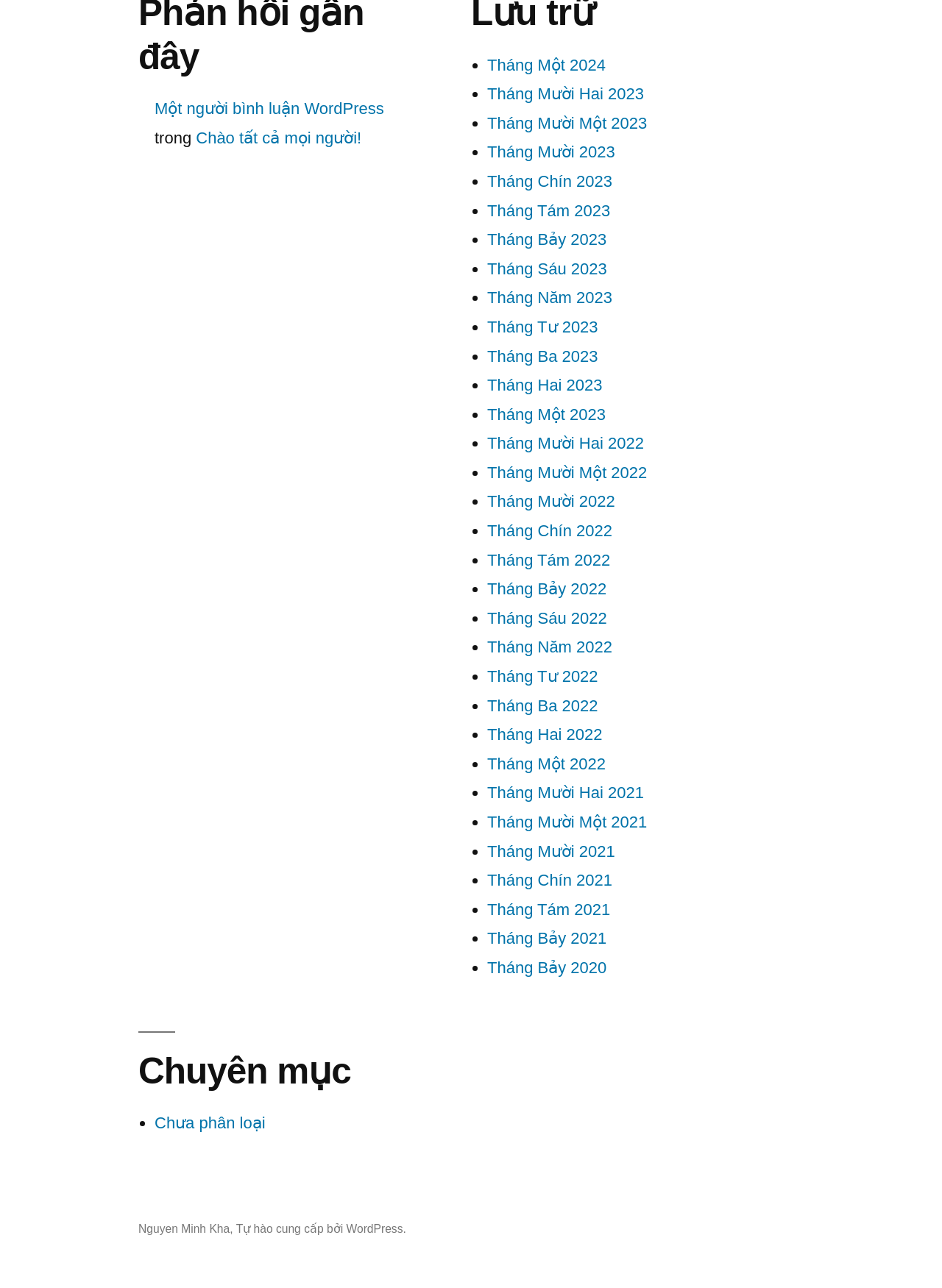Given the description of the UI element: "Tháng Mười Một 2023", predict the bounding box coordinates in the form of [left, top, right, bottom], with each value being a float between 0 and 1.

[0.517, 0.088, 0.687, 0.103]